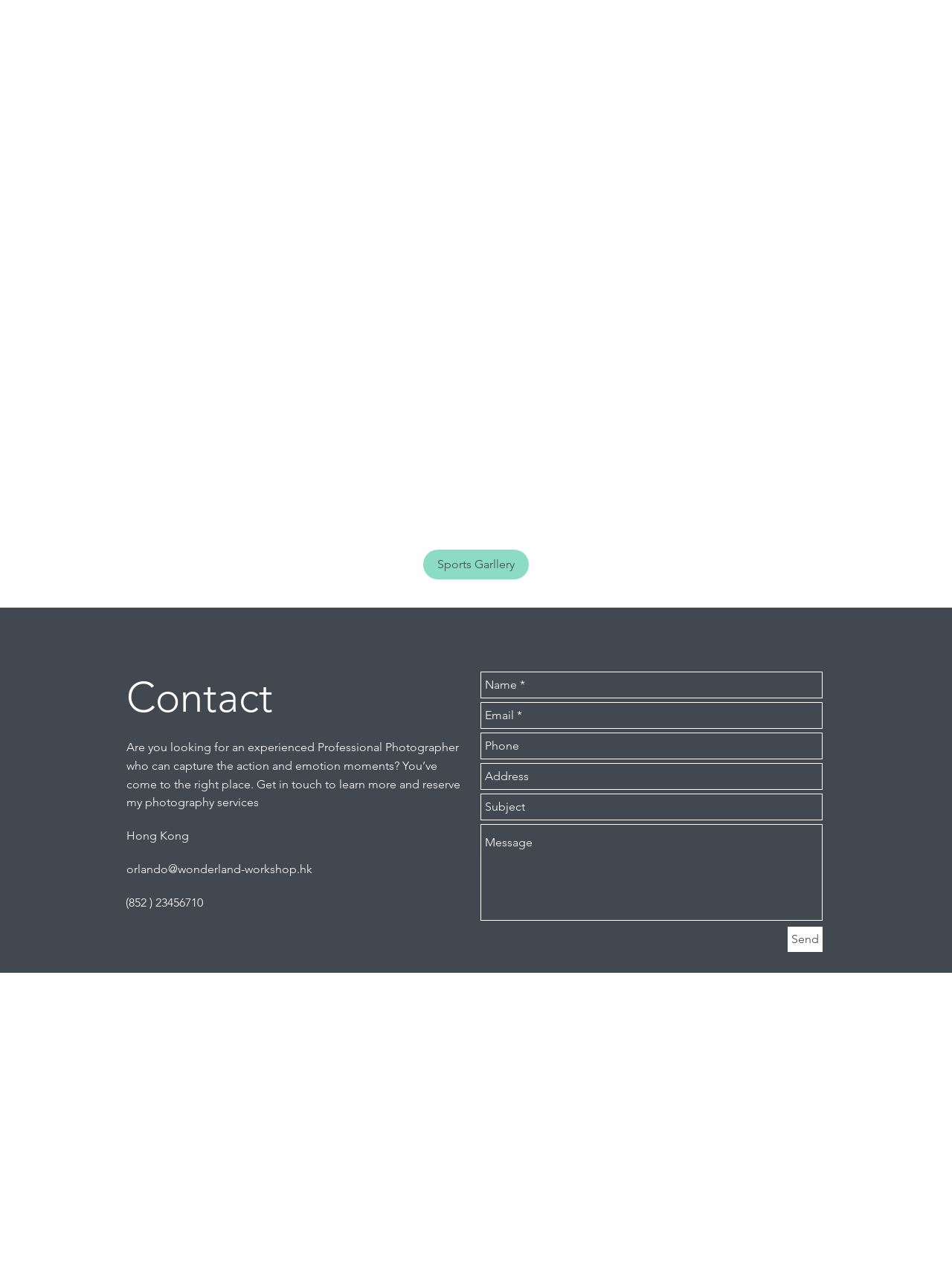Given the description aria-label="Name *" name="name-*" placeholder="Name *", predict the bounding box coordinates of the UI element. Ensure the coordinates are in the format (top-left x, top-left y, bottom-right x, bottom-right y) and all values are between 0 and 1.

[0.505, 0.527, 0.864, 0.548]